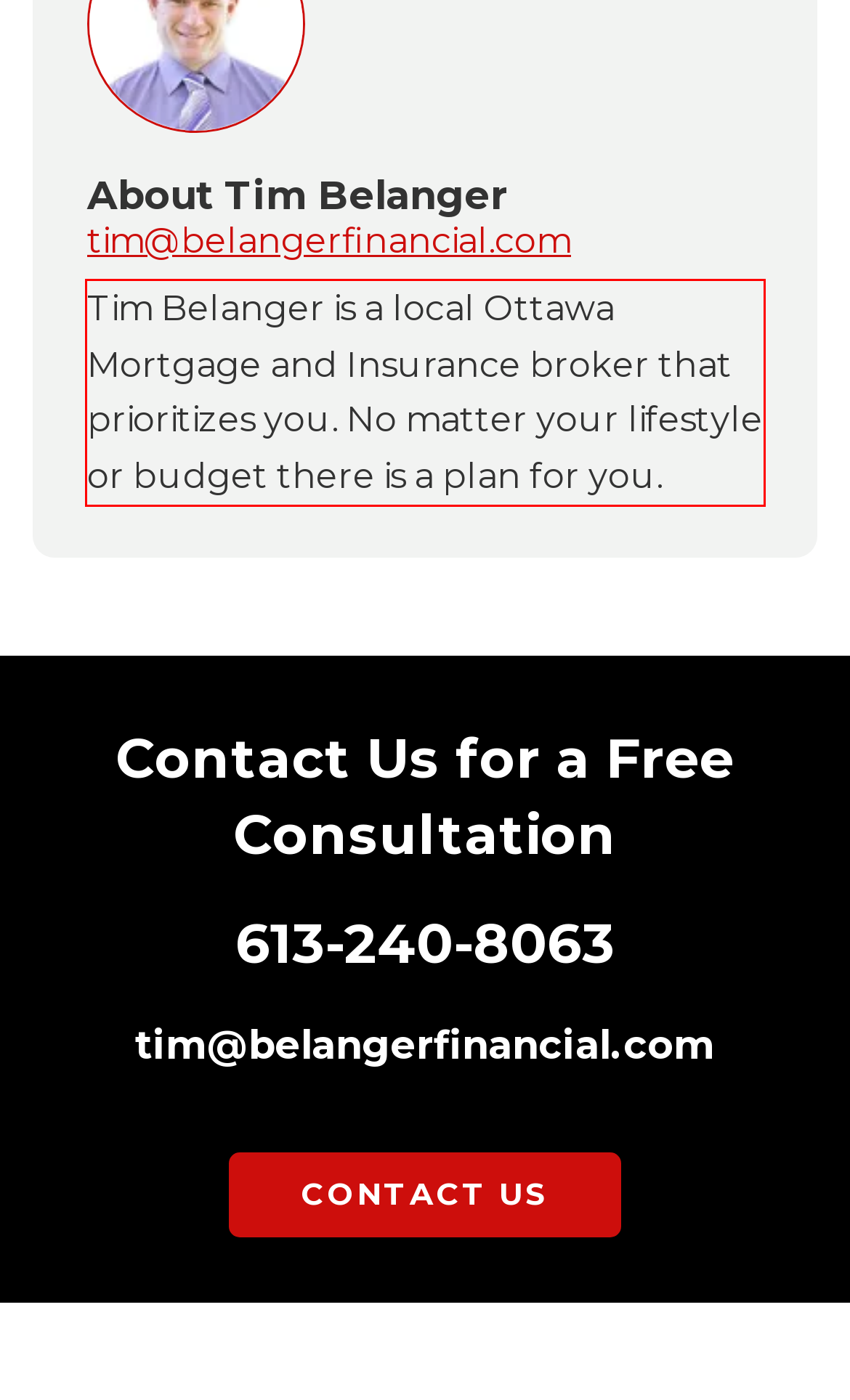With the given screenshot of a webpage, locate the red rectangle bounding box and extract the text content using OCR.

Tim Belanger is a local Ottawa Mortgage and Insurance broker that prioritizes you. No matter your lifestyle or budget there is a plan for you.